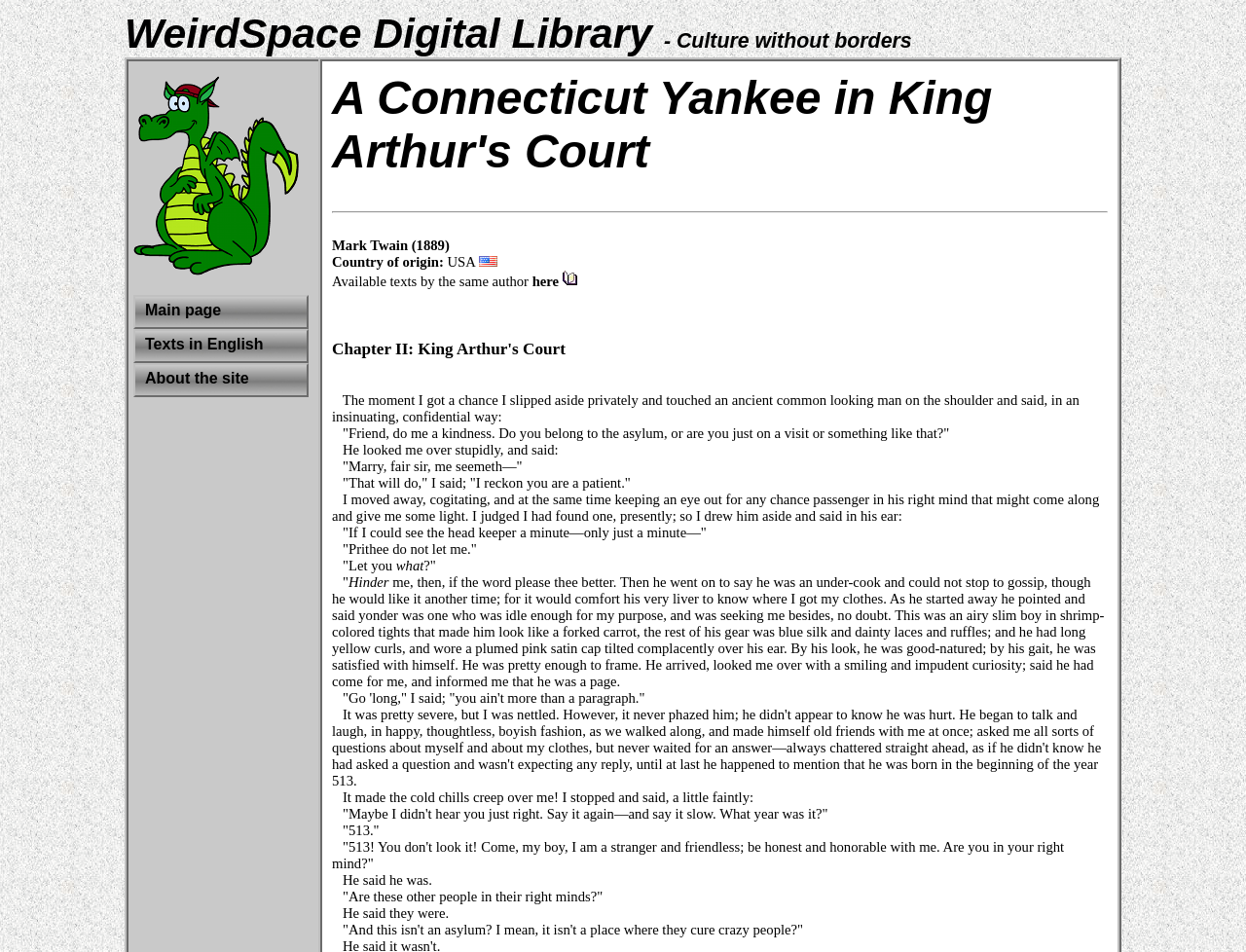What is the title of the book?
Refer to the image and give a detailed answer to the question.

The title of the book can be found in the heading element with the text 'A Connecticut Yankee in King Arthur's Court' which is located at the top of the webpage, below the 'WeirdSpace Digital Library' logo.